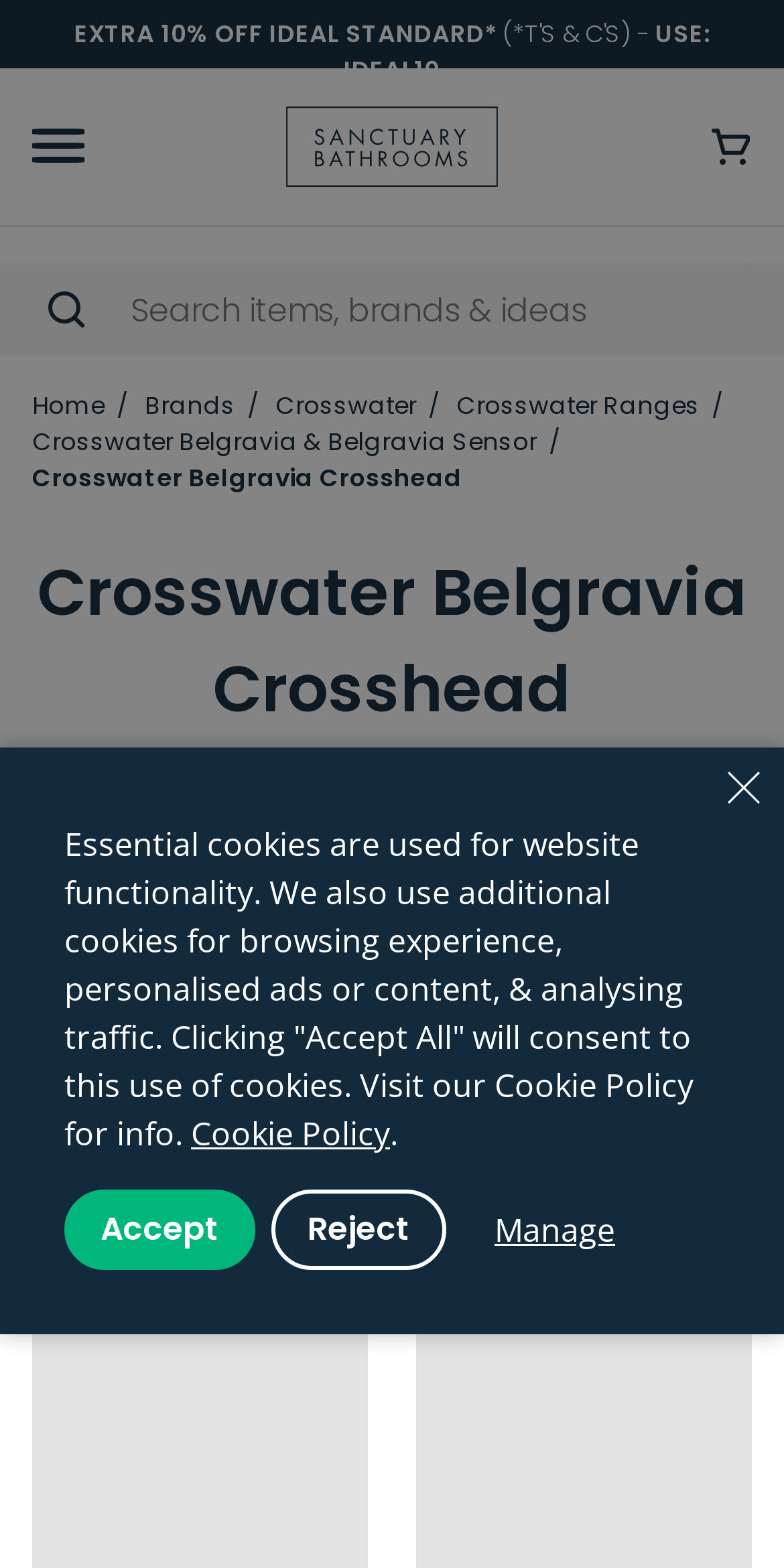Please answer the following question using a single word or phrase: 
What type of bathroom items are featured on this webpage?

Taps and Showers